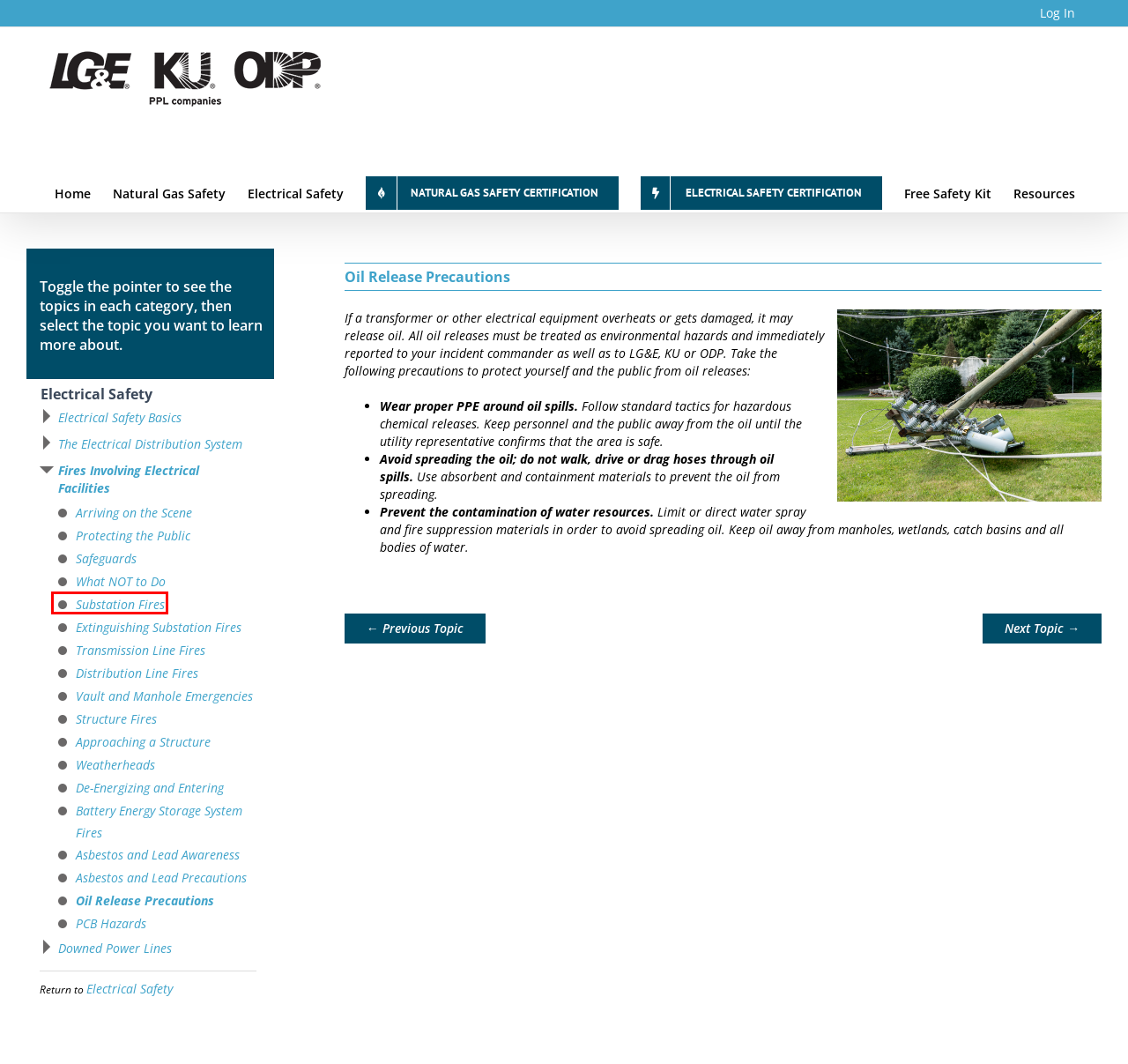Check out the screenshot of a webpage with a red rectangle bounding box. Select the best fitting webpage description that aligns with the new webpage after clicking the element inside the bounding box. Here are the candidates:
A. 404 Page – LGE, KU and ODP First Responder Utility Training
B. Electrical Safety – LGE, KU and ODP First Responder Utility Training
C. Substation Fires – LGE, KU and ODP First Responder Utility Training
D. First Responder Gas Safety Registration – LGE, KU and ODP First Responder Utility Training
E. Electrical Safety Basics – LGE, KU and ODP First Responder Utility Training
F. Asbestos and Lead Awareness – LGE, KU and ODP First Responder Utility Training
G. Fires Involving Electrical Facilities – LGE, KU and ODP First Responder Utility Training
H. Vault and Manhole Emergencies – LGE, KU and ODP First Responder Utility Training

C